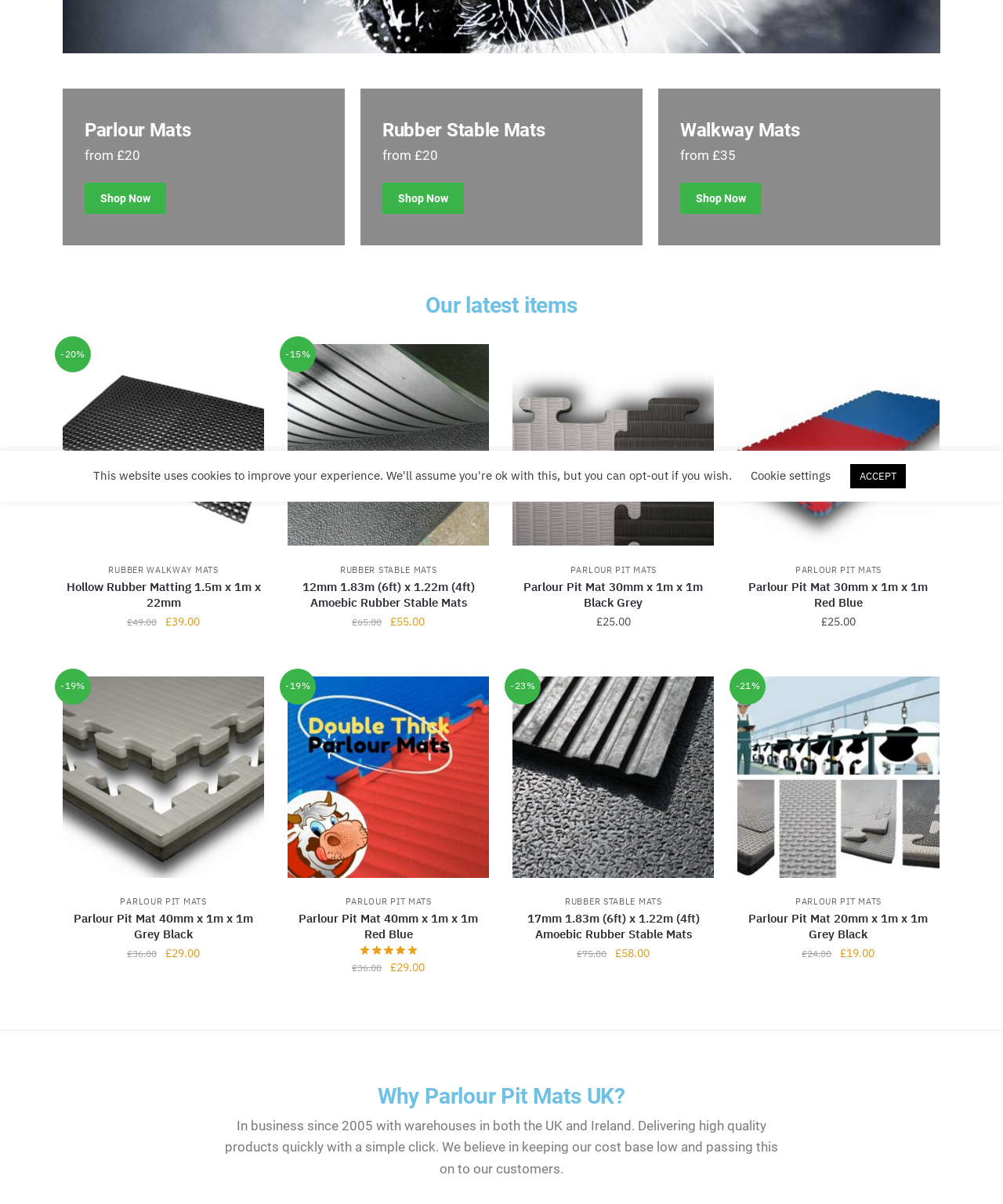From the given element description: "vaishsamajfaridabad.org", find the bounding box for the UI element. Provide the coordinates as four float numbers between 0 and 1, in the order [left, top, right, bottom].

None